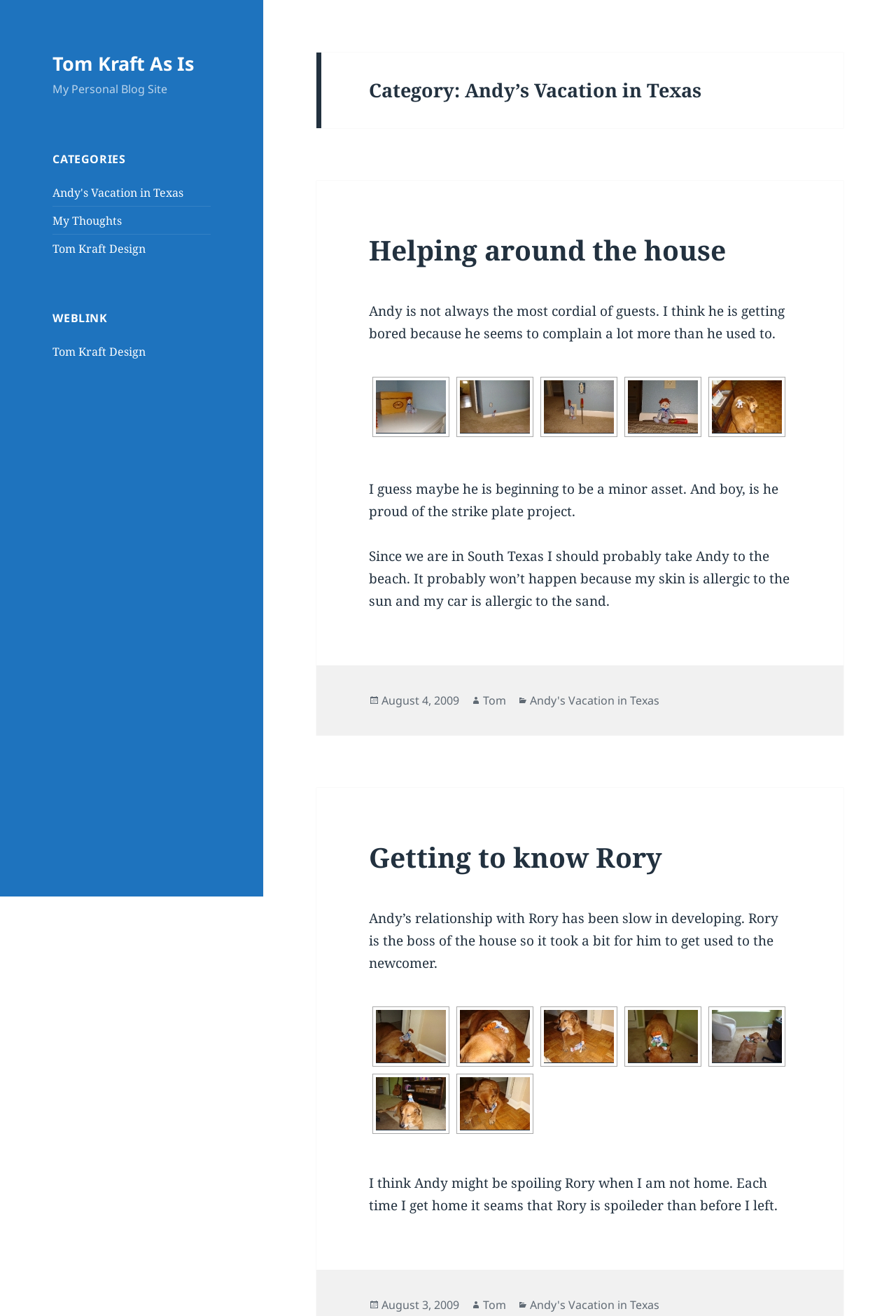Locate the bounding box coordinates of the clickable area needed to fulfill the instruction: "View the 'Helping around the house' article".

[0.412, 0.177, 0.882, 0.203]